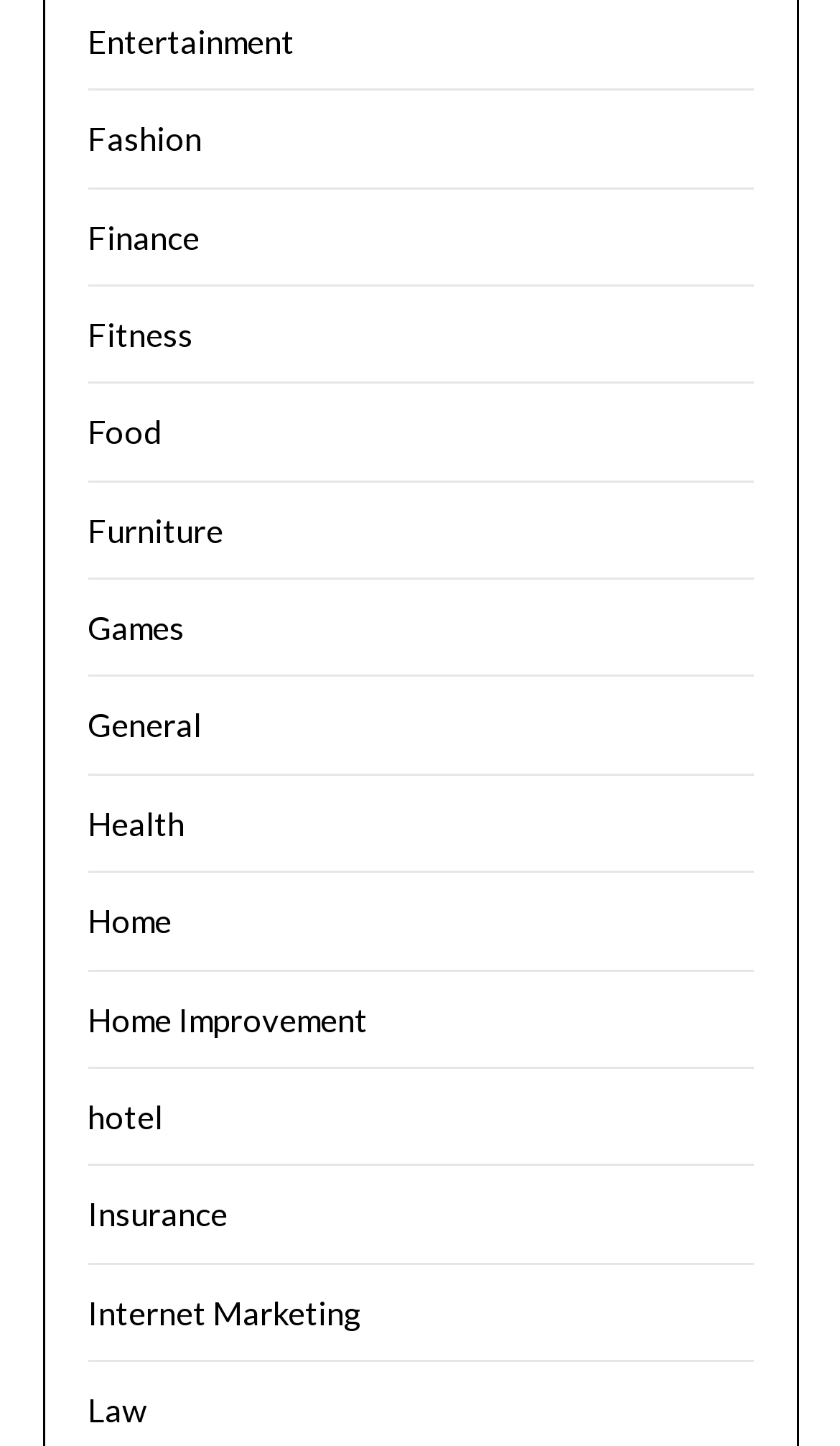Find the bounding box coordinates for the area that should be clicked to accomplish the instruction: "Explore Fashion".

[0.104, 0.082, 0.24, 0.109]